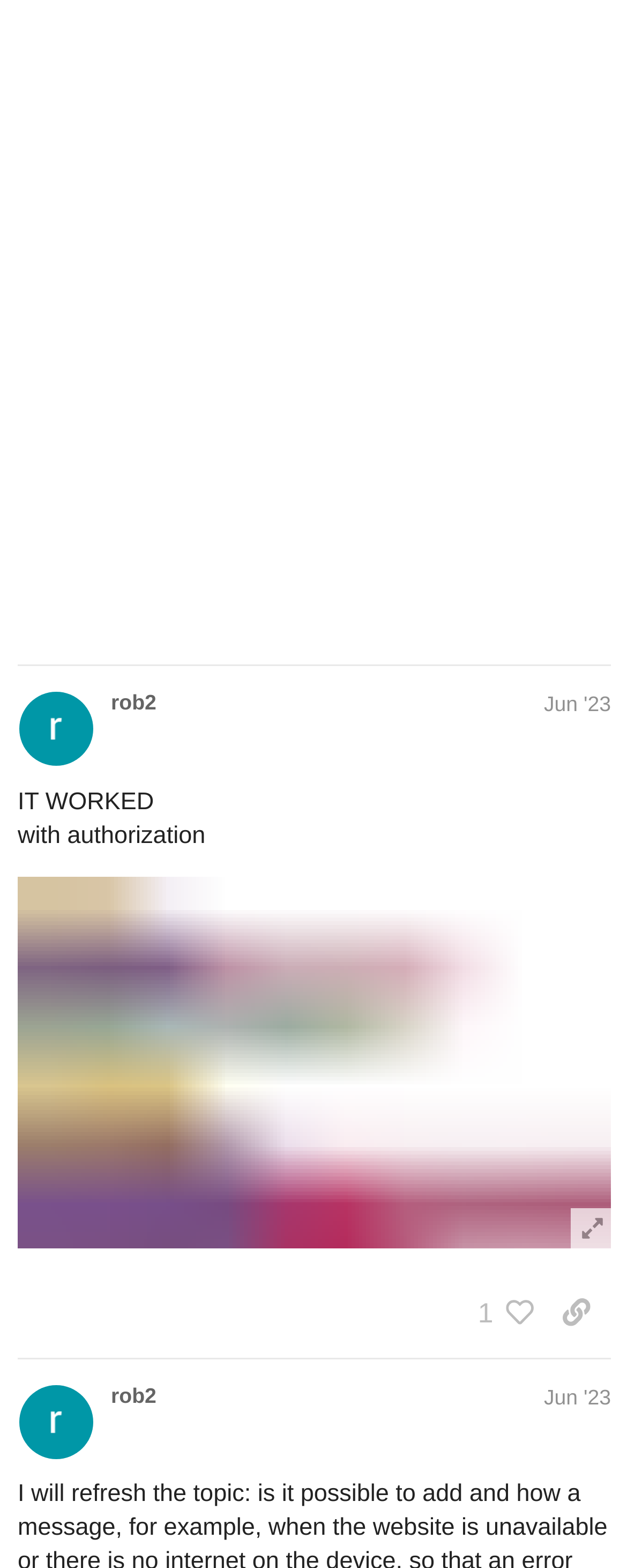How many likes does the first post have?
Please ensure your answer is as detailed and informative as possible.

I found a button with the text '1 person liked this post. Click to view' which indicates the first post has one like.